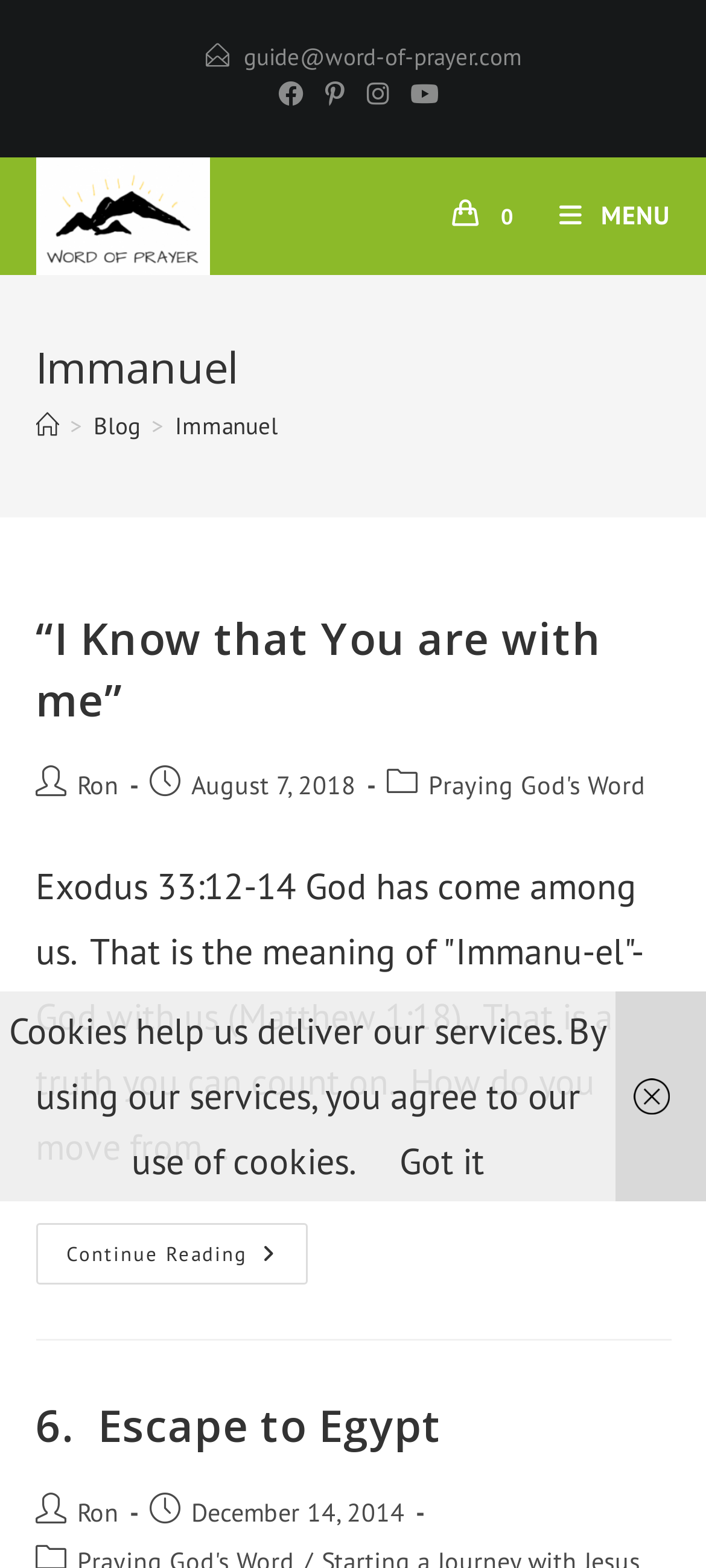Find the bounding box coordinates of the clickable element required to execute the following instruction: "Visit the Word of Prayer homepage". Provide the coordinates as four float numbers between 0 and 1, i.e., [left, top, right, bottom].

[0.05, 0.121, 0.297, 0.151]